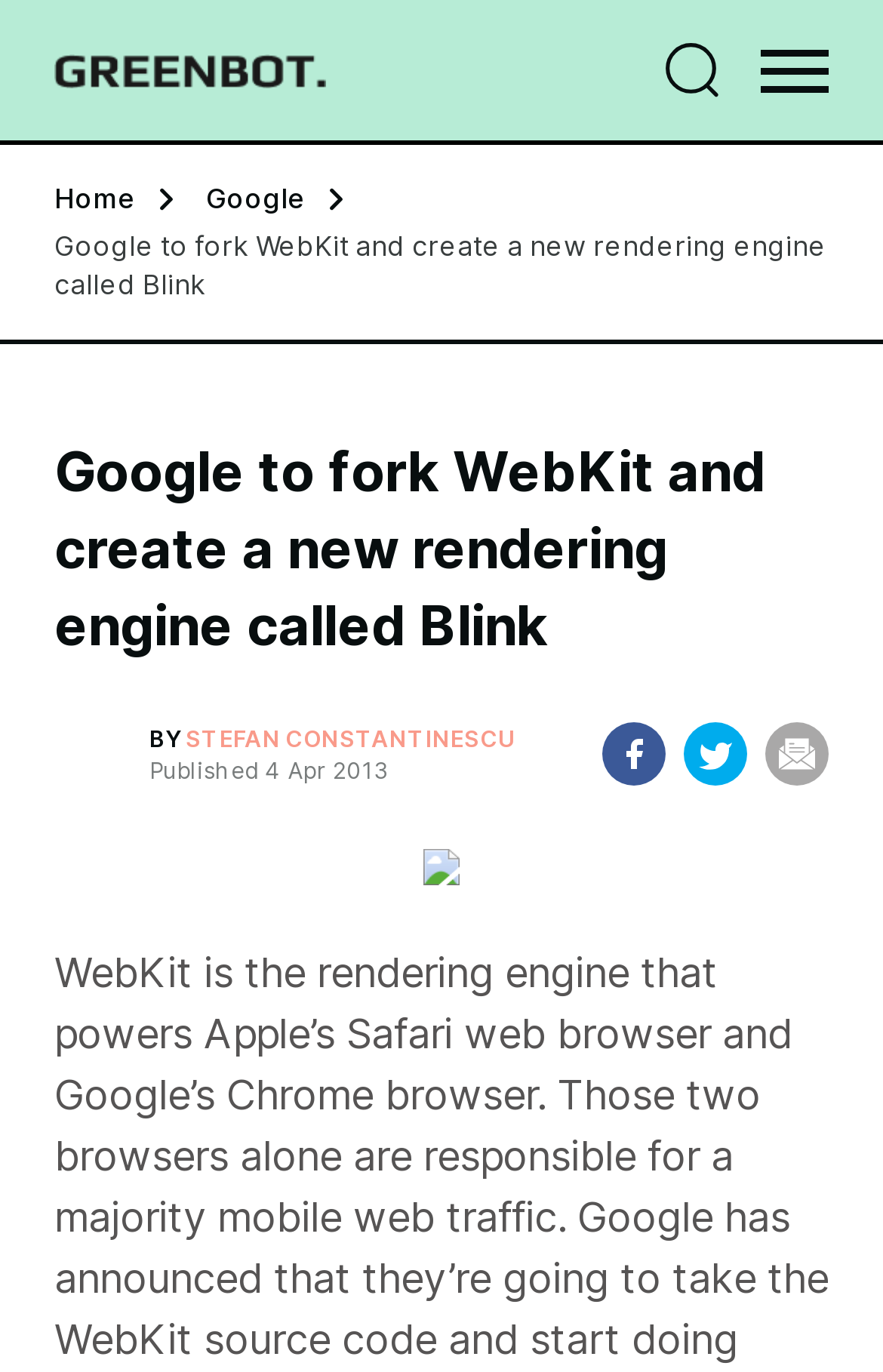Identify the bounding box coordinates for the UI element described as: "Home".

[0.062, 0.132, 0.151, 0.157]